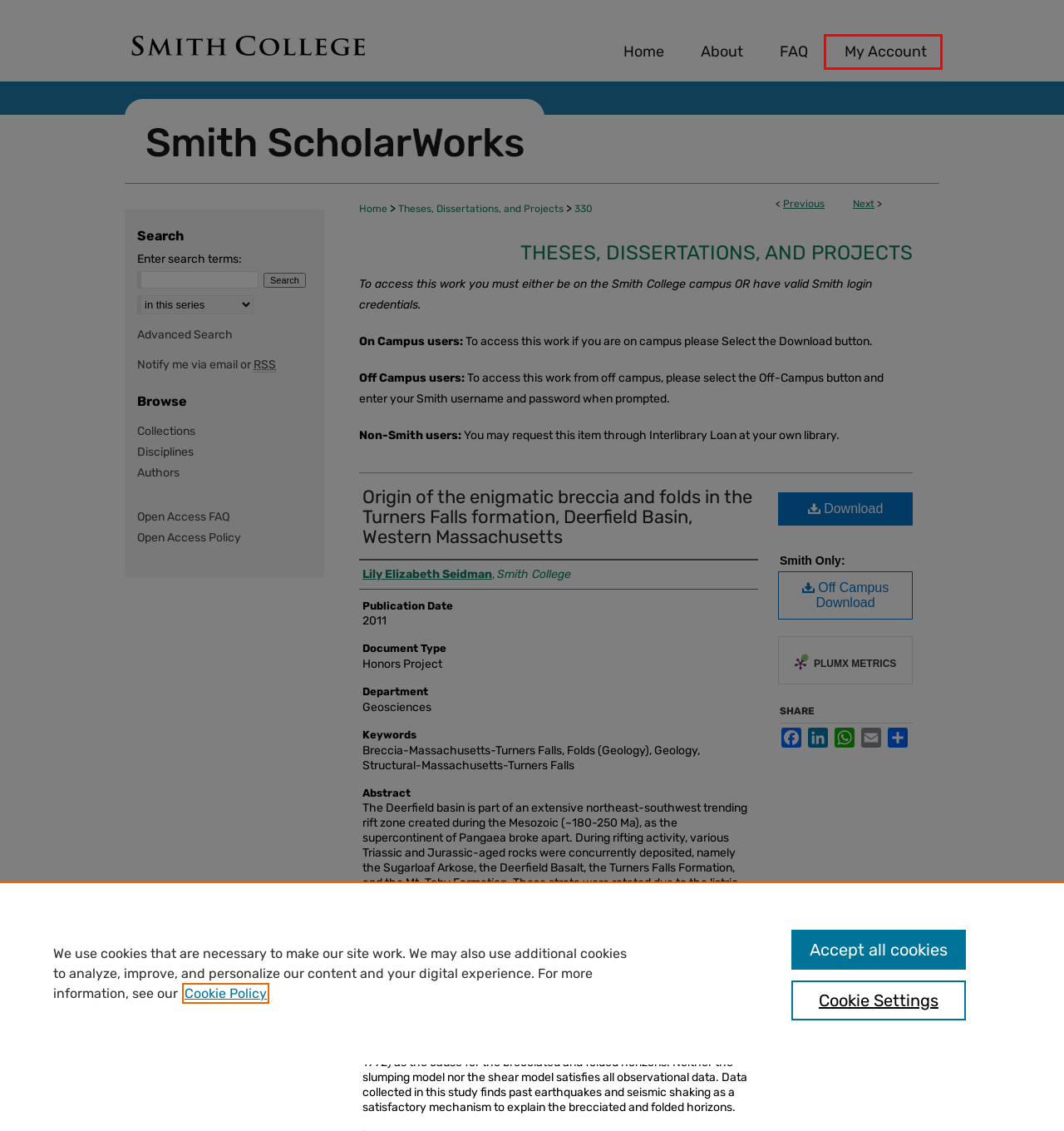Inspect the provided webpage screenshot, concentrating on the element within the red bounding box. Select the description that best represents the new webpage after you click the highlighted element. Here are the candidates:
A. Smith College Theses, Dissertations, and Projects | Smith College
B. Please Log In
C. Browse by Author | Smith Scholarworks
D. PlumX
E. Cookie Notice | Elsevier Legal
F. Search
G. Bepress Guest Access
H. Frequently Asked Questions | Smith Scholarworks

B